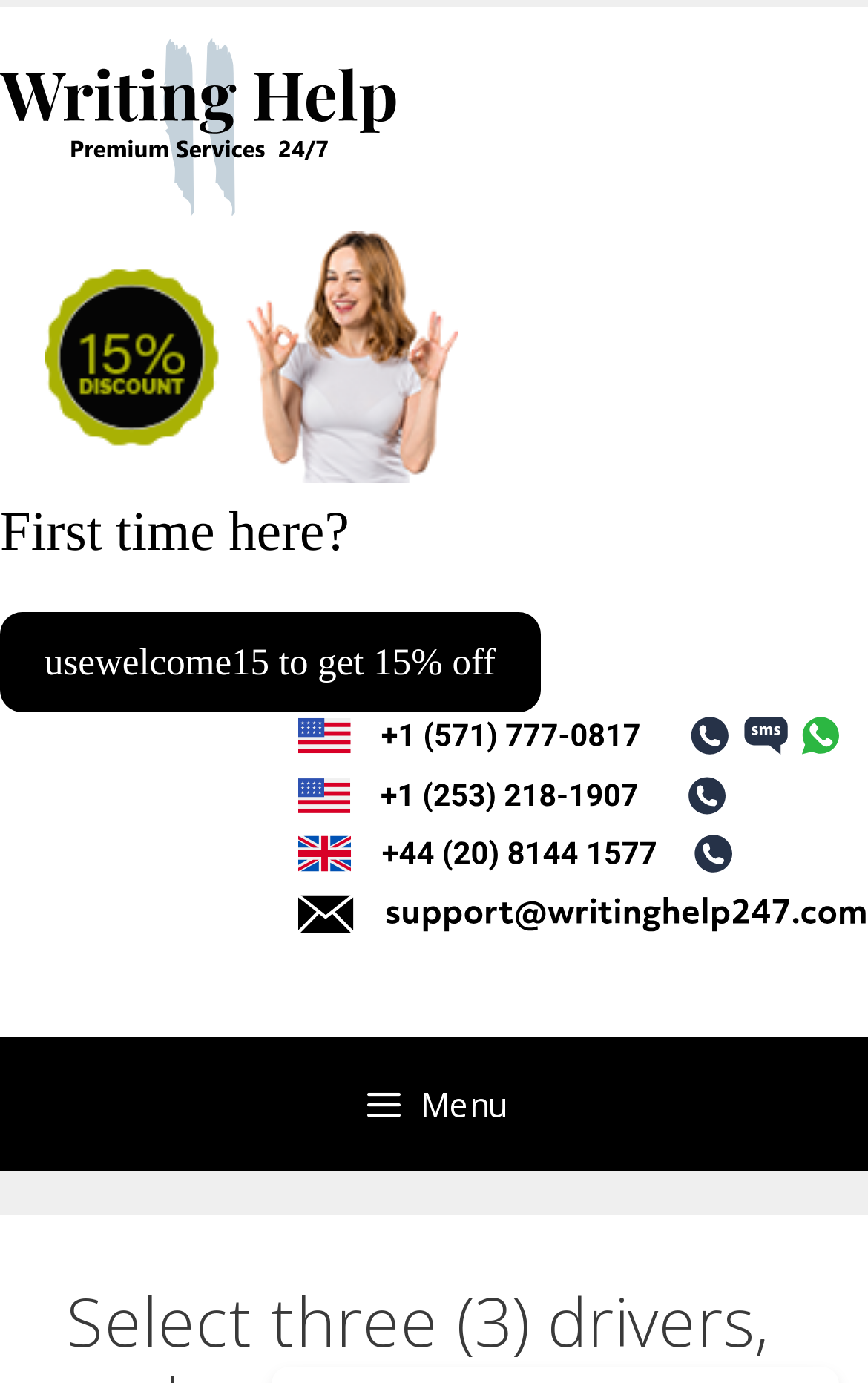Determine the bounding box coordinates (top-left x, top-left y, bottom-right x, bottom-right y) of the UI element described in the following text: usewelcome15 to get 15% off

[0.0, 0.443, 0.622, 0.516]